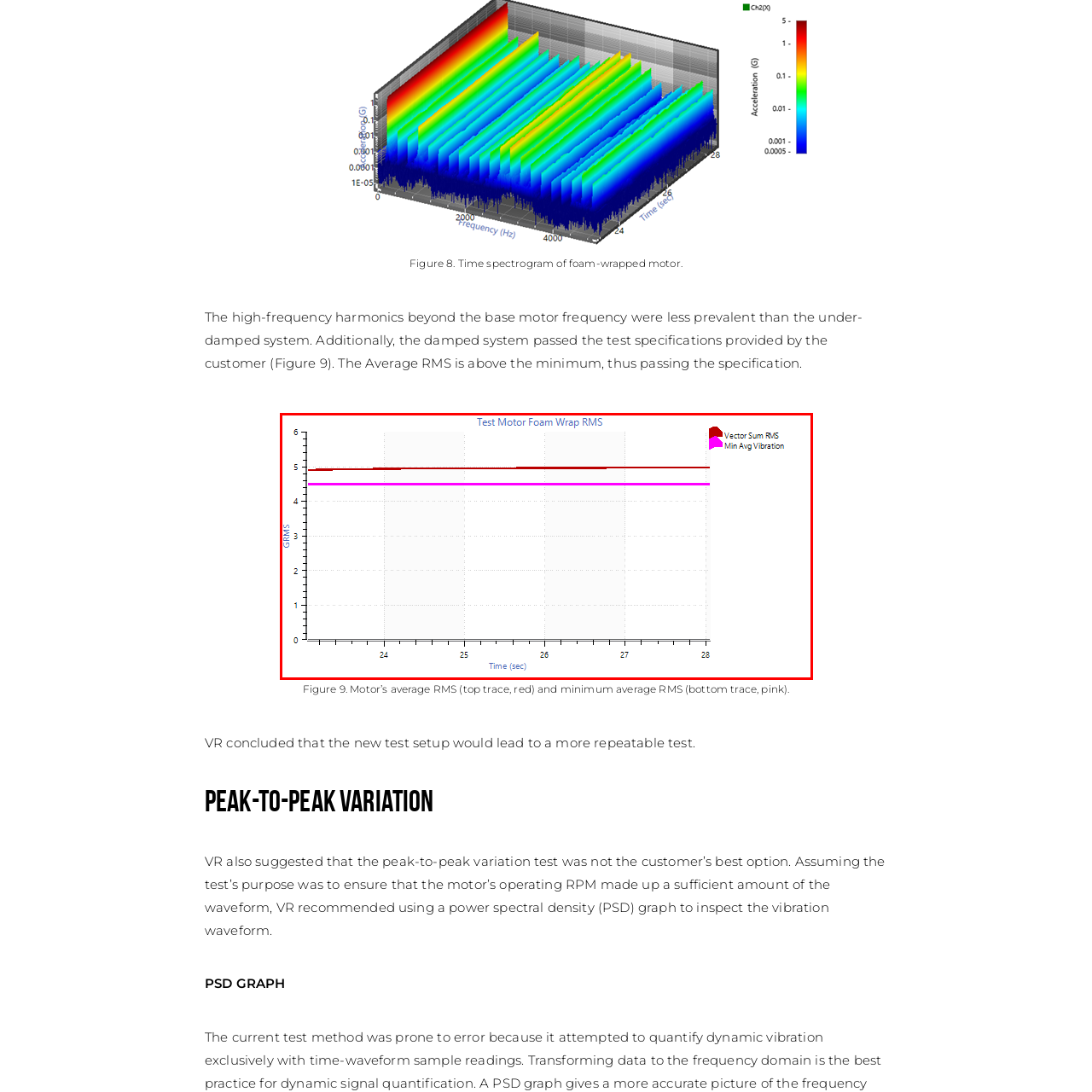What does the red trace represent?
Carefully look at the image inside the red bounding box and answer the question in a detailed manner using the visual details present.

The caption explains that the graph features two distinct traces, and the red trace is specifically identified as representing the Vector Sum RMS.